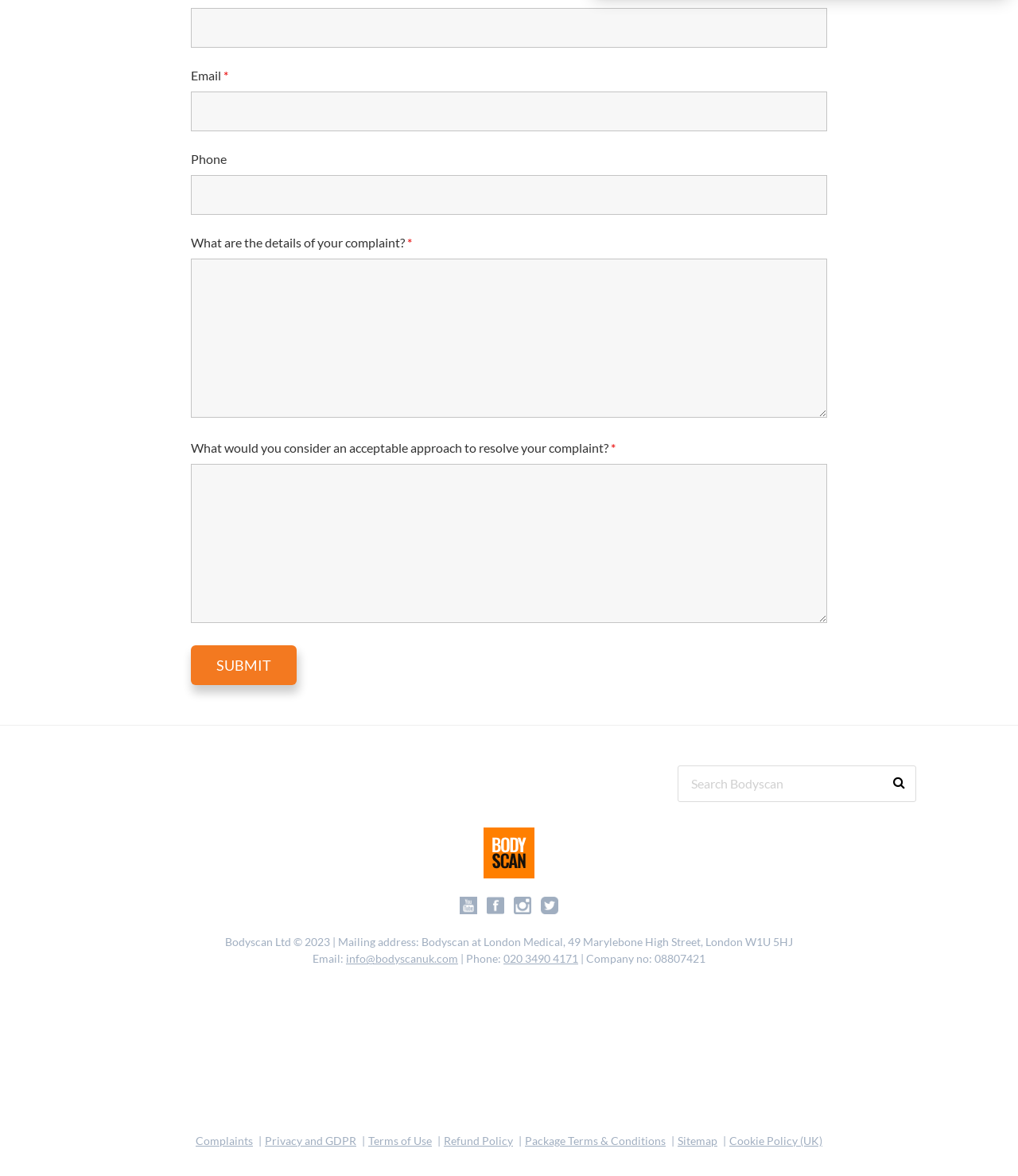Give a short answer using one word or phrase for the question:
What is the company name mentioned at the bottom of the webpage?

Bodyscan Ltd